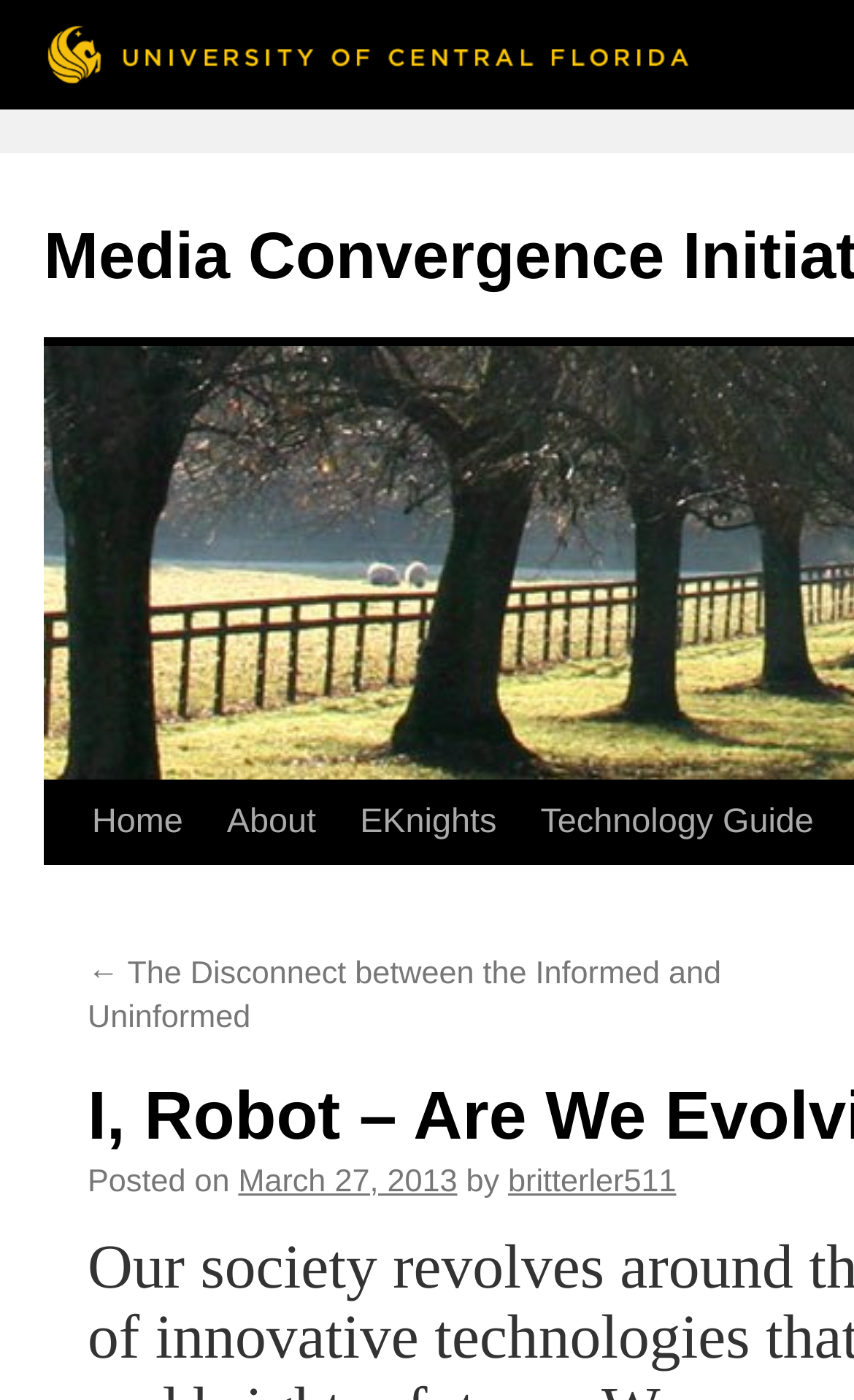Identify the bounding box coordinates of the area that should be clicked in order to complete the given instruction: "read the previous post". The bounding box coordinates should be four float numbers between 0 and 1, i.e., [left, top, right, bottom].

[0.103, 0.684, 0.844, 0.74]